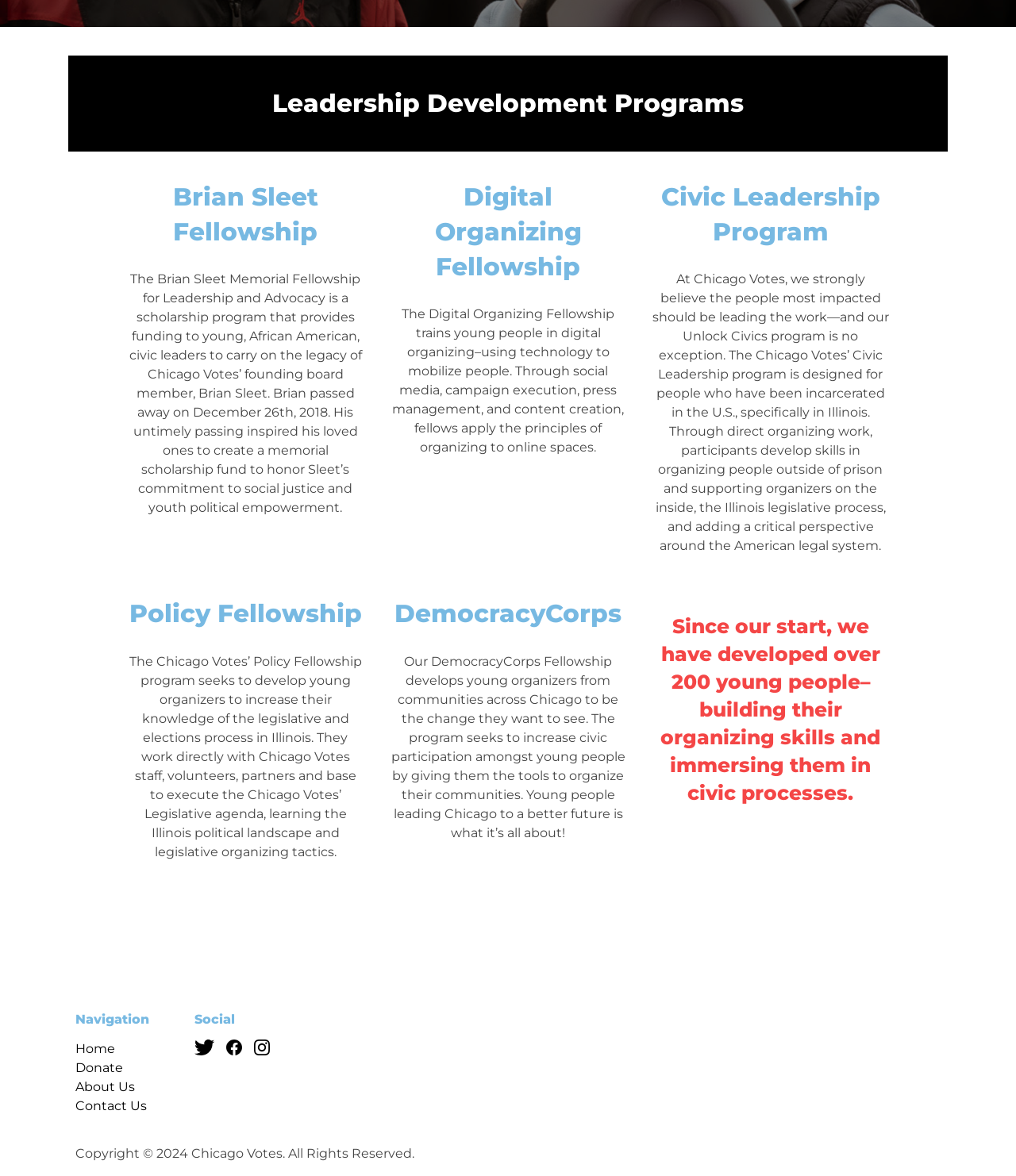Please find the bounding box for the UI element described by: "Contact Us".

[0.074, 0.934, 0.145, 0.946]